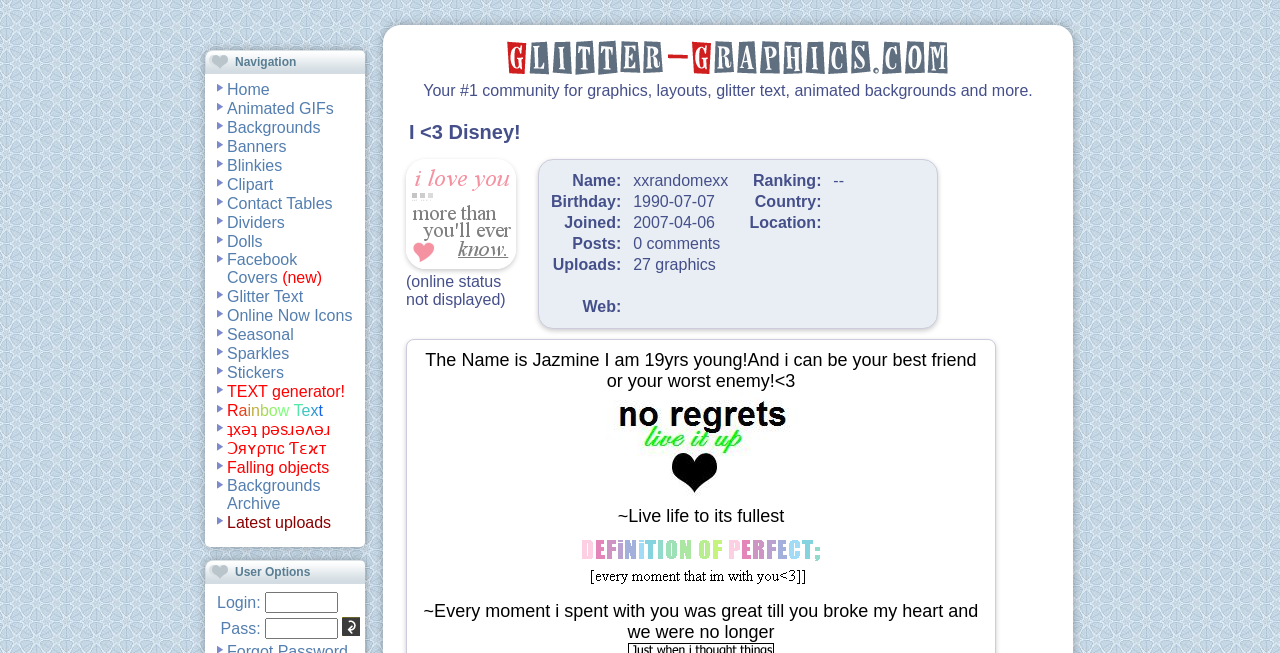Could you please study the image and provide a detailed answer to the question:
How many rows are in the navigation table?

There are 10 rows in the navigation table because there are 10 rows of grid cells, each containing an image and a link, in the table.